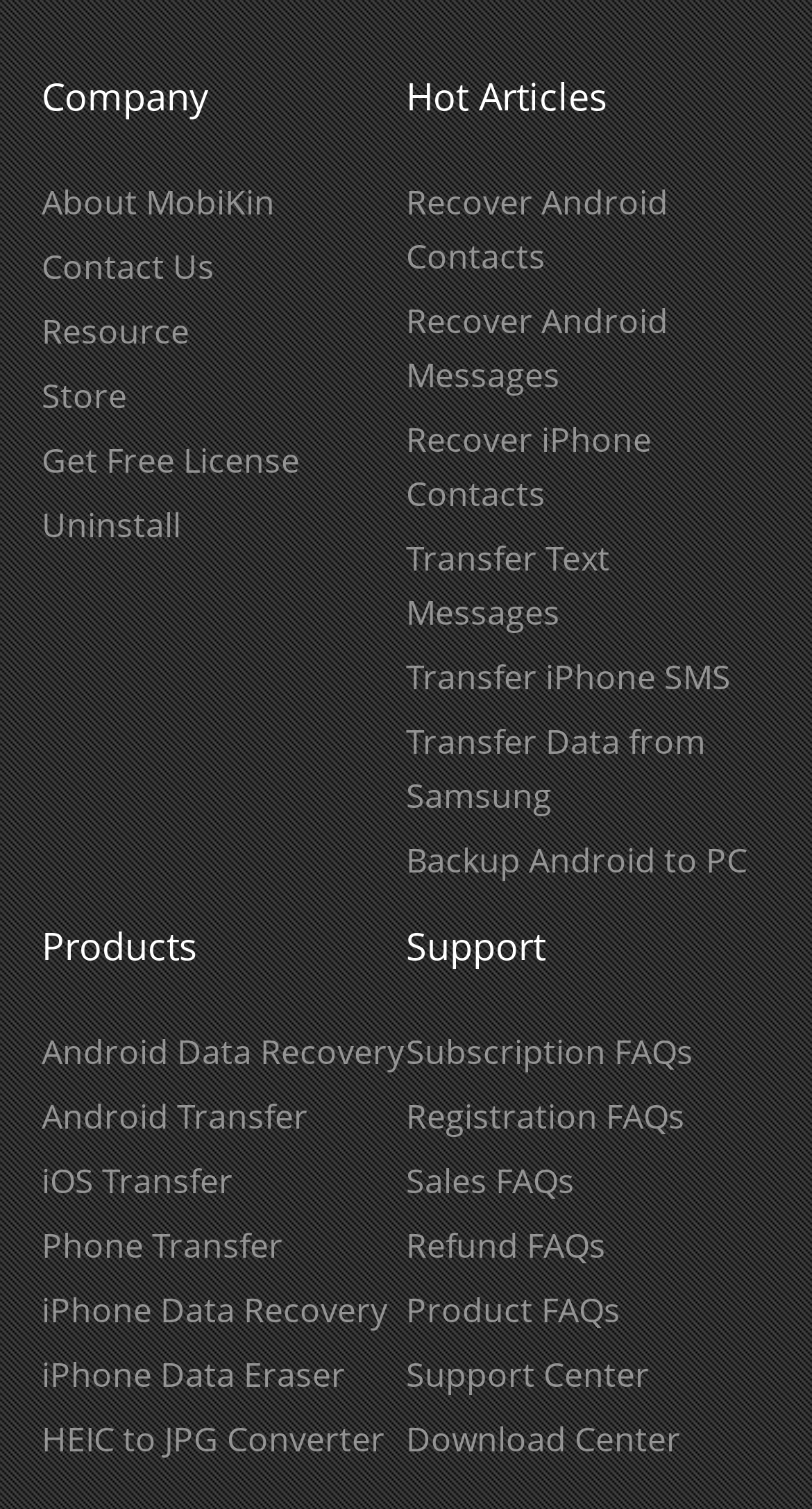Please give a one-word or short phrase response to the following question: 
How many links are under the 'Hot Articles' heading?

7